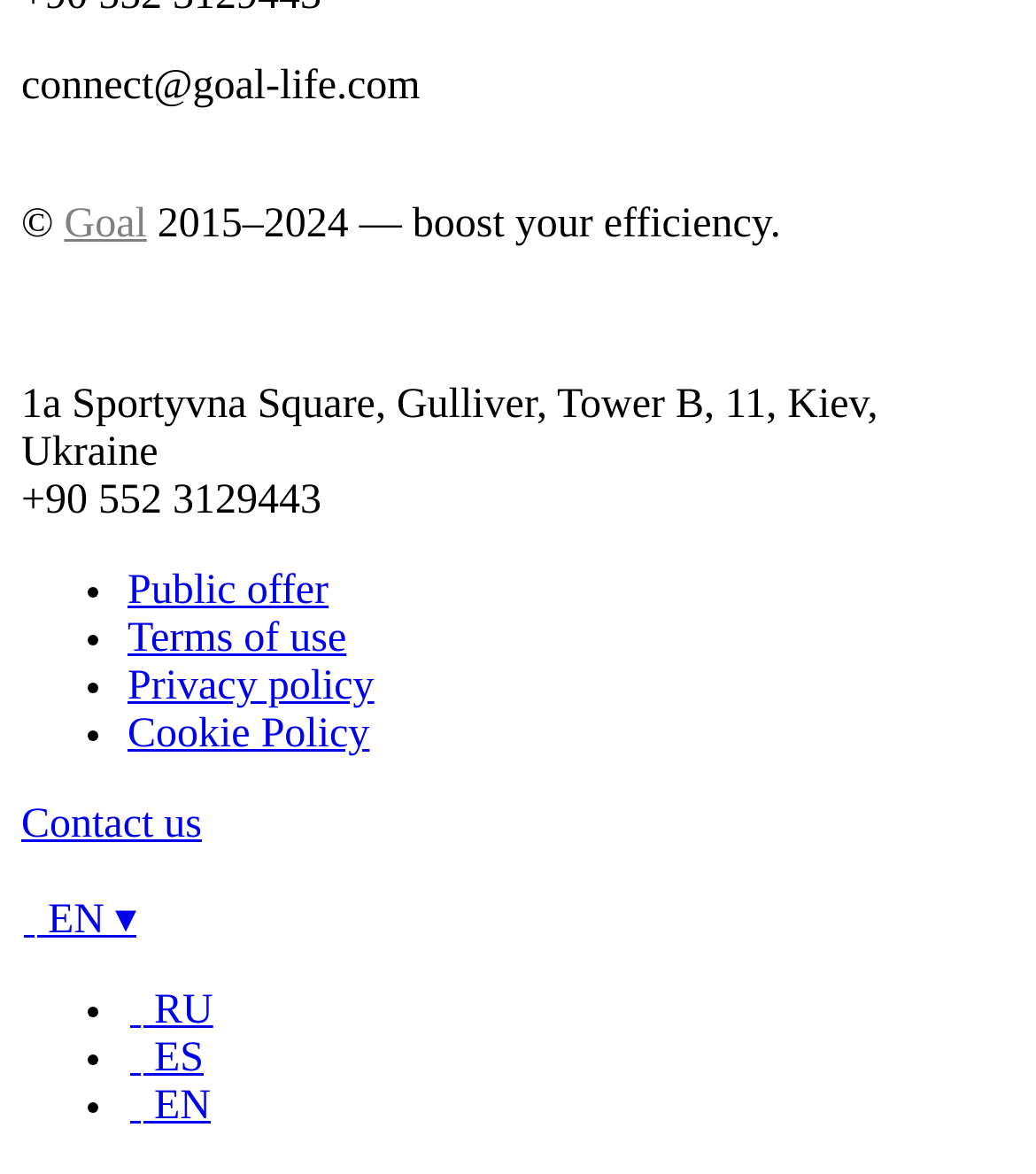Show the bounding box coordinates for the HTML element described as: "Goal".

[0.062, 0.172, 0.142, 0.211]